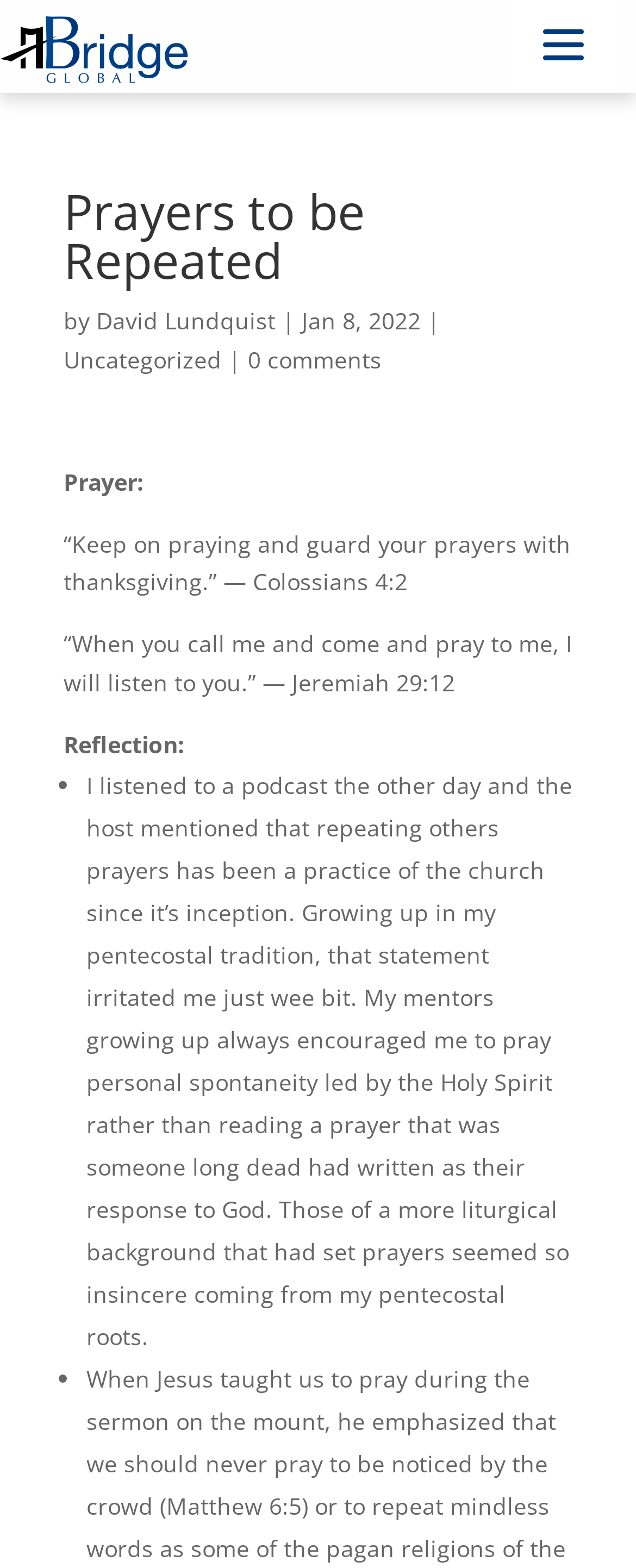Locate the UI element that matches the description 0 comments in the webpage screenshot. Return the bounding box coordinates in the format (top-left x, top-left y, bottom-right x, bottom-right y), with values ranging from 0 to 1.

[0.39, 0.219, 0.6, 0.239]